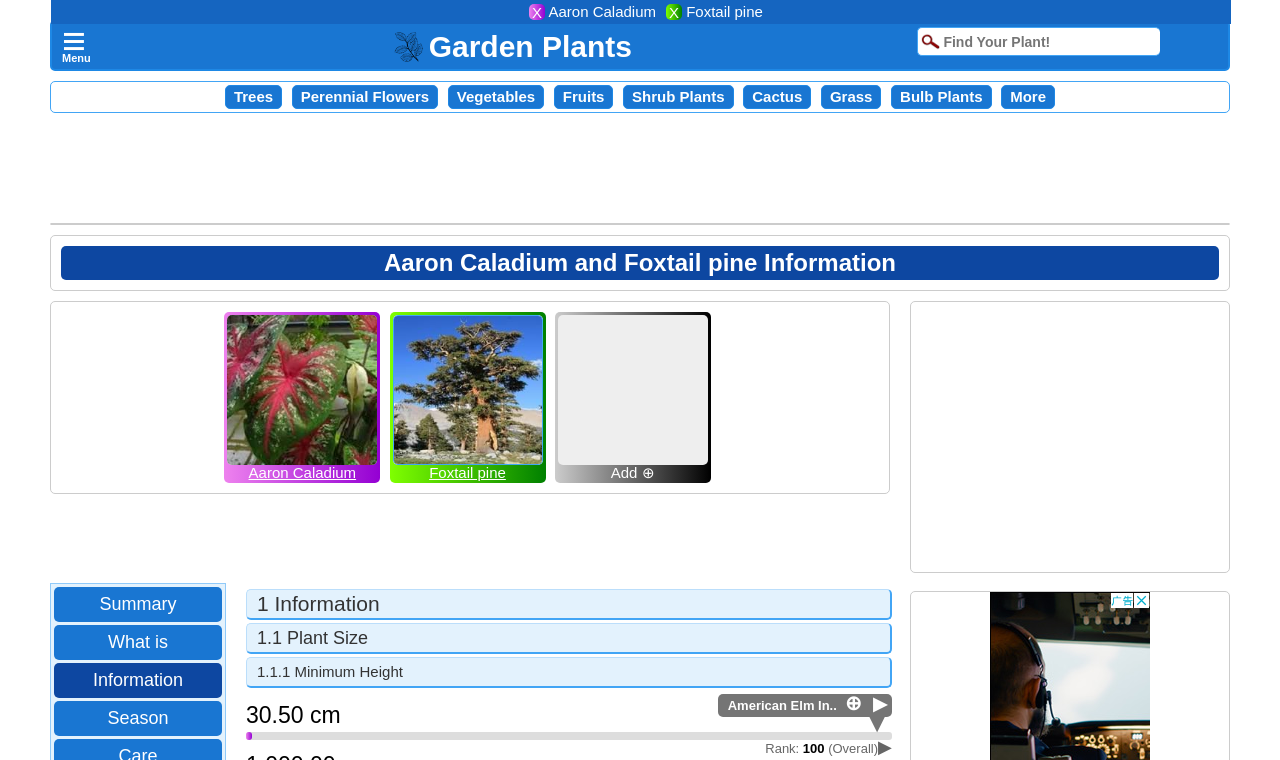Generate the text content of the main headline of the webpage.

Aaron Caladium and Foxtail pine Information